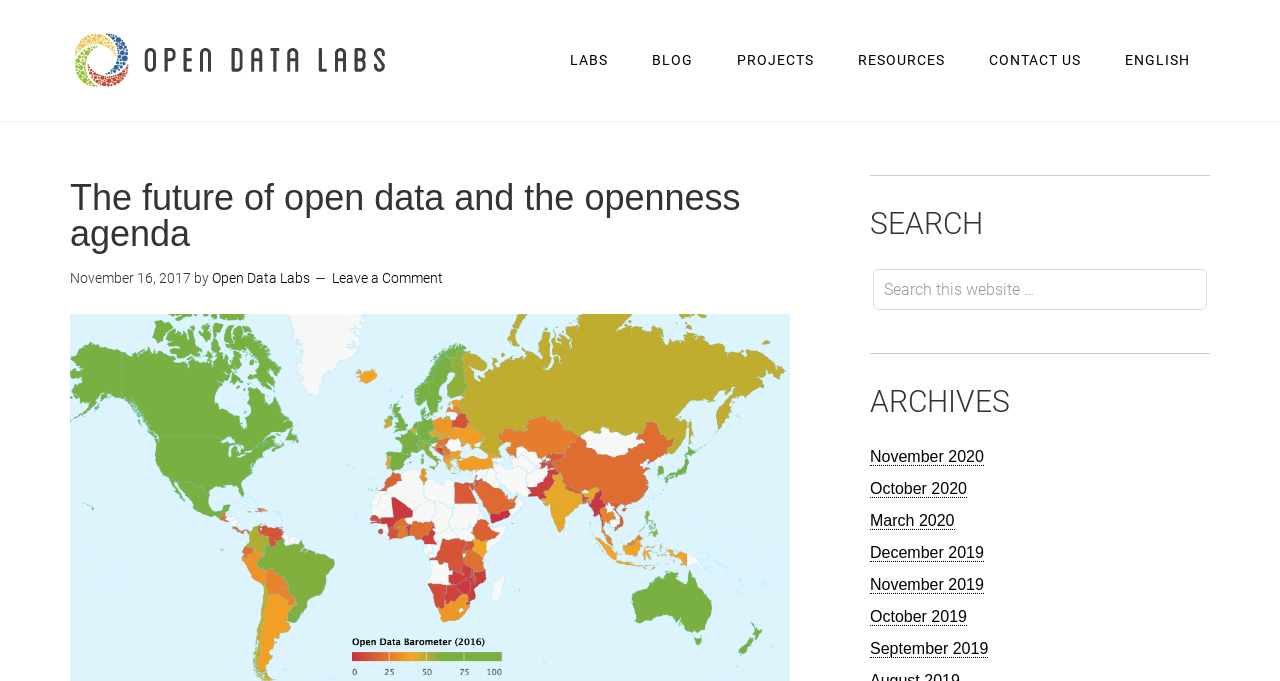Respond with a single word or phrase for the following question: 
How many links are in the archives section?

7